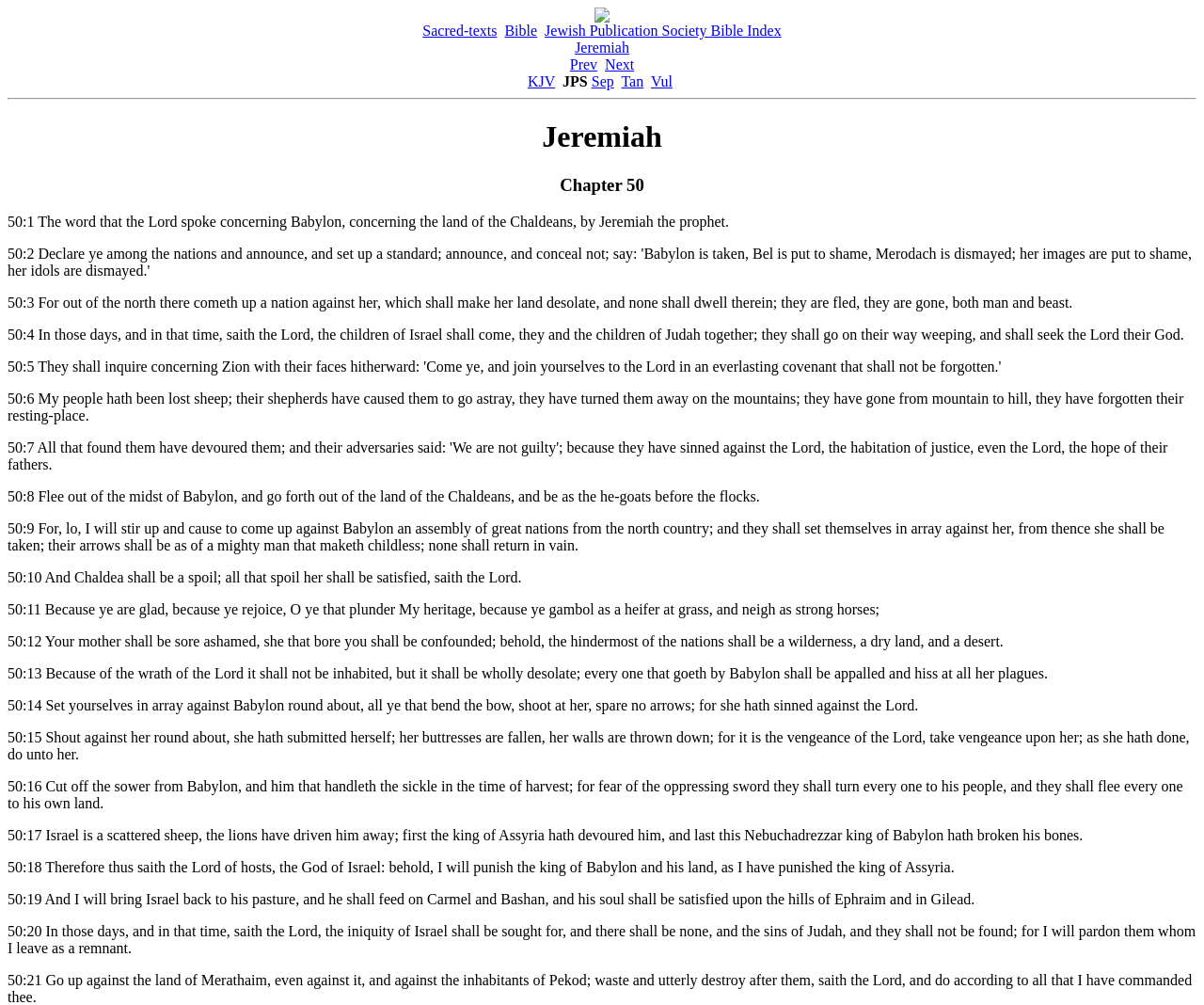What is the y-coordinate of the top of the 'Jeremiah' heading?
Refer to the image and provide a one-word or short phrase answer.

0.119